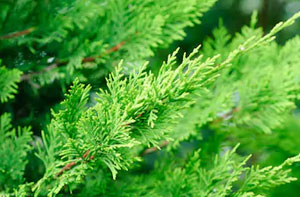Why are Leylandii commonly used in gardens?
Please respond to the question thoroughly and include all relevant details.

As mentioned in the caption, Leylandii are commonly used in gardens due to their rapid growth and ability to form effective privacy screens, making them a popular choice for gardeners.